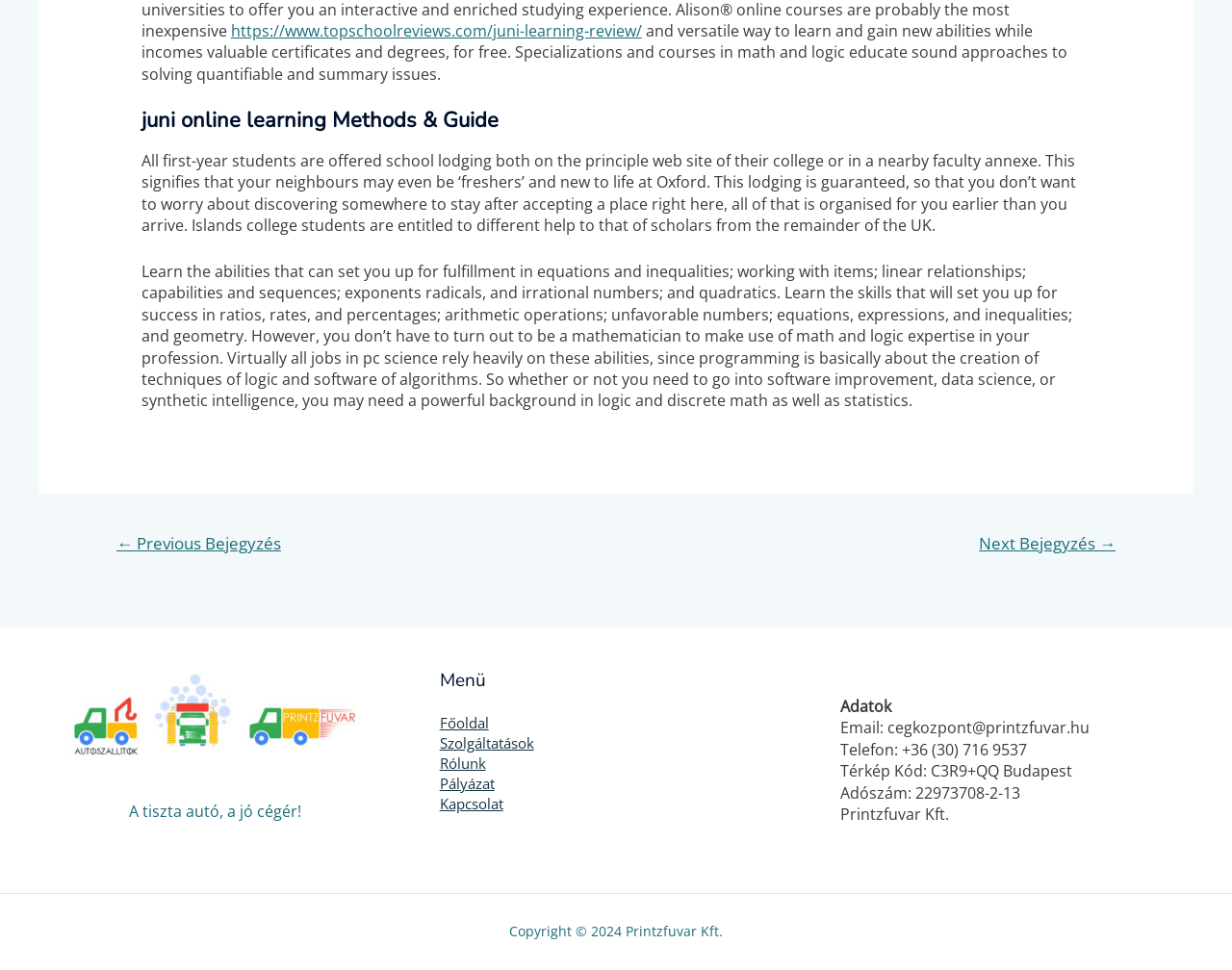Please locate the bounding box coordinates of the element that should be clicked to achieve the given instruction: "Click the 'Főoldal' link in the footer".

[0.357, 0.735, 0.397, 0.754]